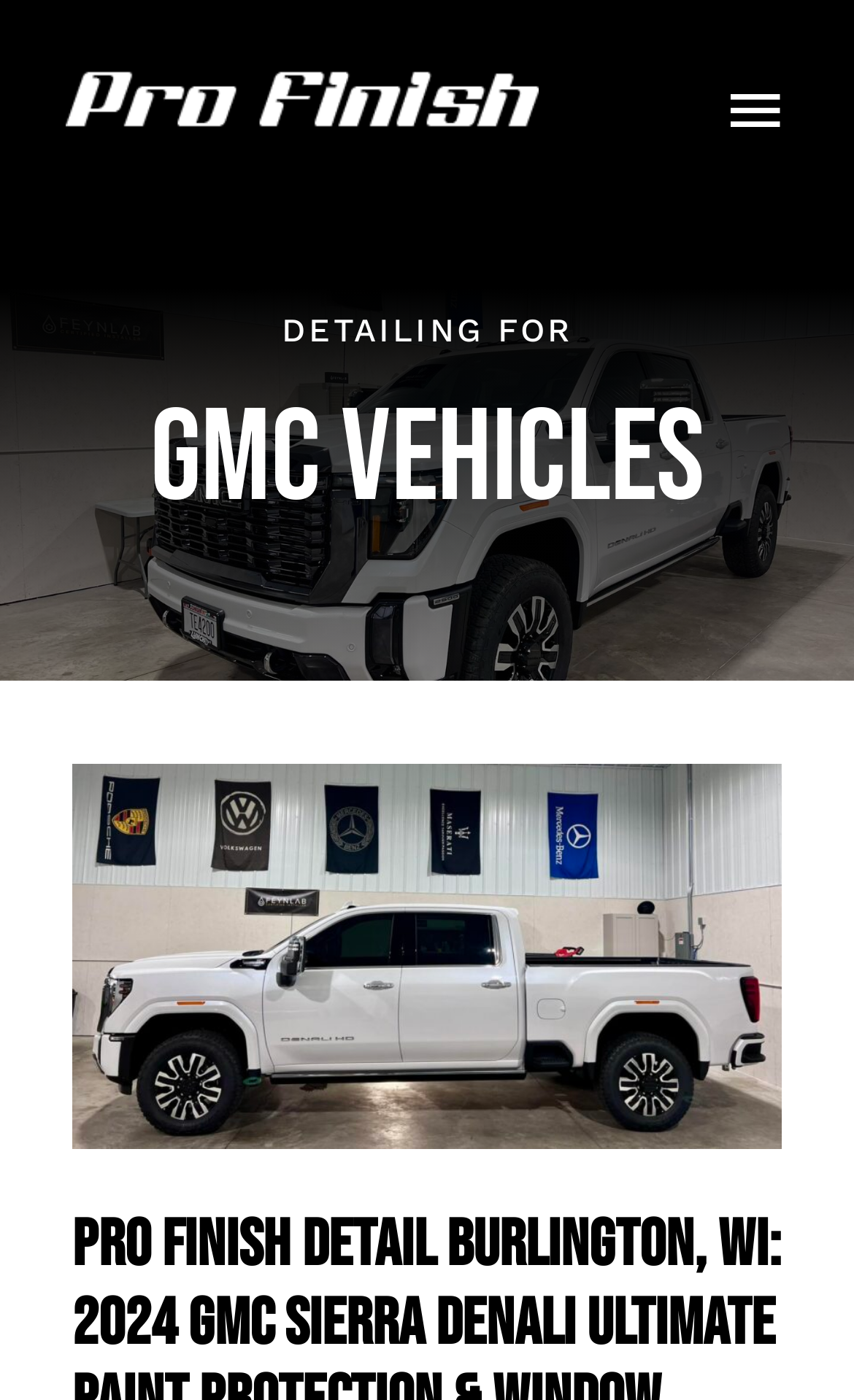Given the description "Toggle Navigation", determine the bounding box of the corresponding UI element.

[0.846, 0.054, 0.923, 0.101]